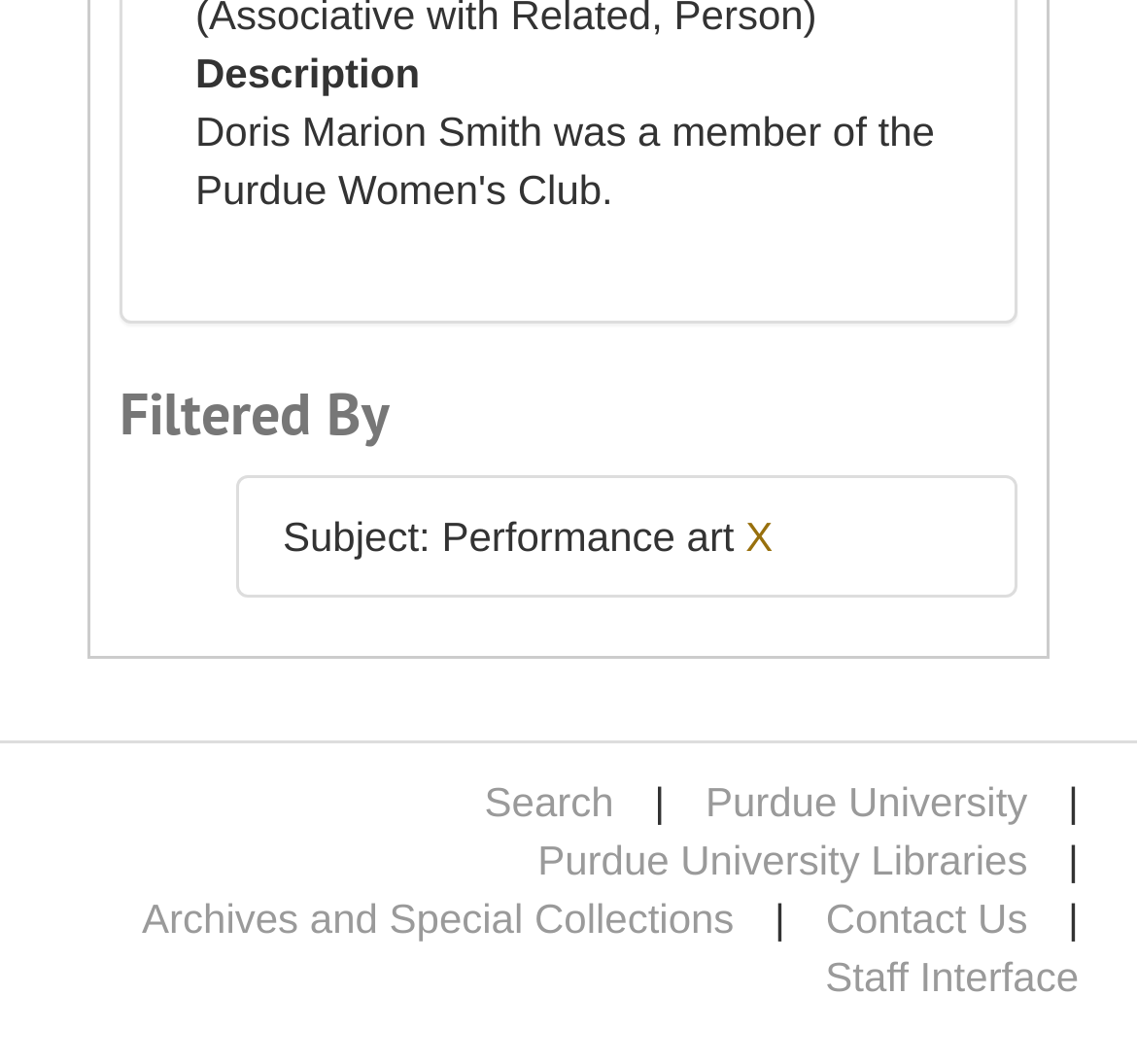What is the department related to archives?
Use the image to answer the question with a single word or phrase.

Archives and Special Collections